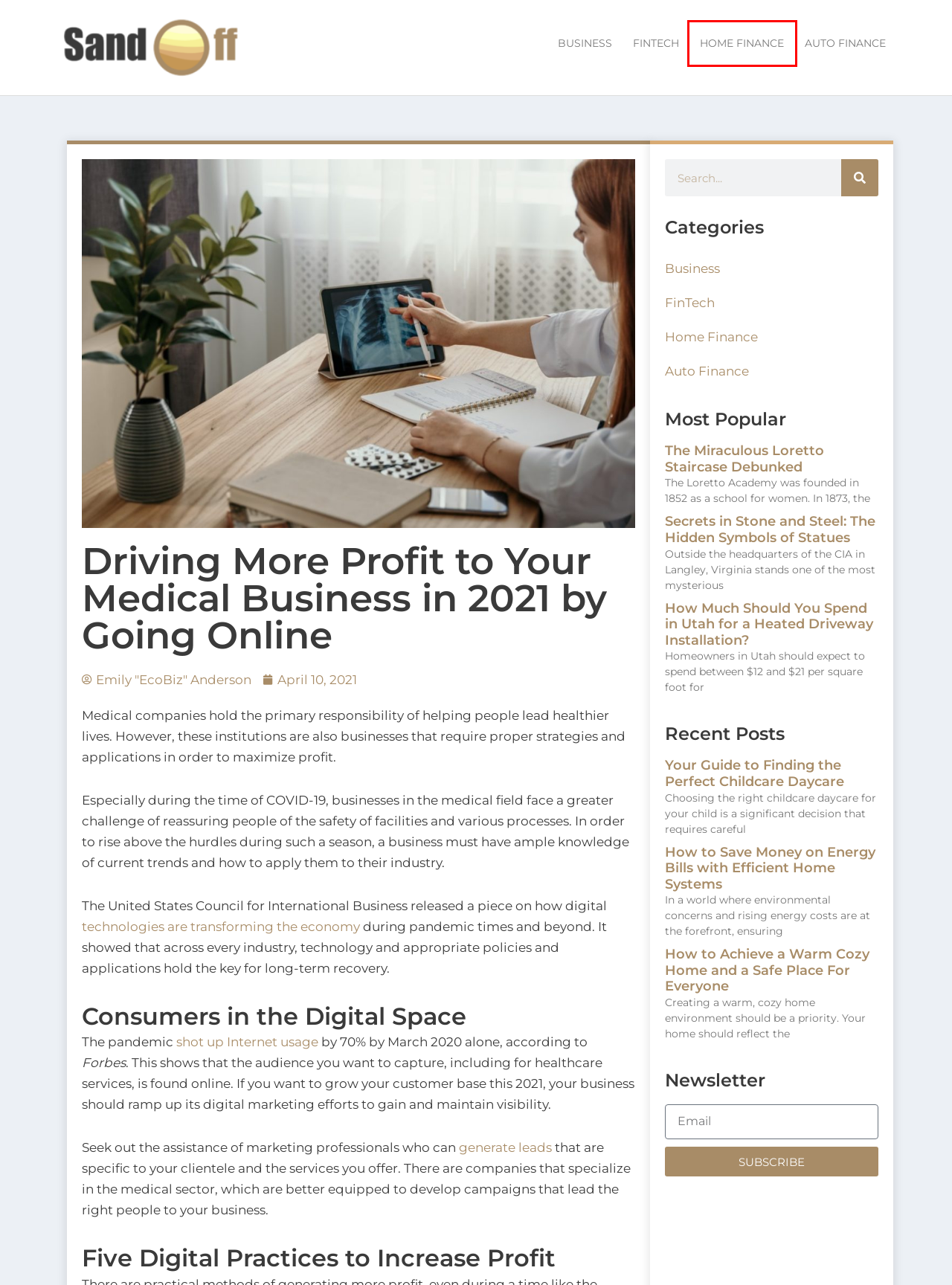Examine the screenshot of the webpage, noting the red bounding box around a UI element. Pick the webpage description that best matches the new page after the element in the red bounding box is clicked. Here are the candidates:
A. Home Finance Archives - Sandoff
B. The Truth behind the Loretto Chapel Staircase | Sandoff
C. April 10, 2021 - Sandoff
D. FinTech Archives - Sandoff
E. What's the Average Cost of a Heated Driveway Installation in Utah? | Sandoff
F. Business Archives - Sandoff
G. Your Guide to Finding the Perfect Childcare Daycare - Sandoff
H. What Hidden Symbols Can be Found in Statues and Sculptures? | Sandoff

A